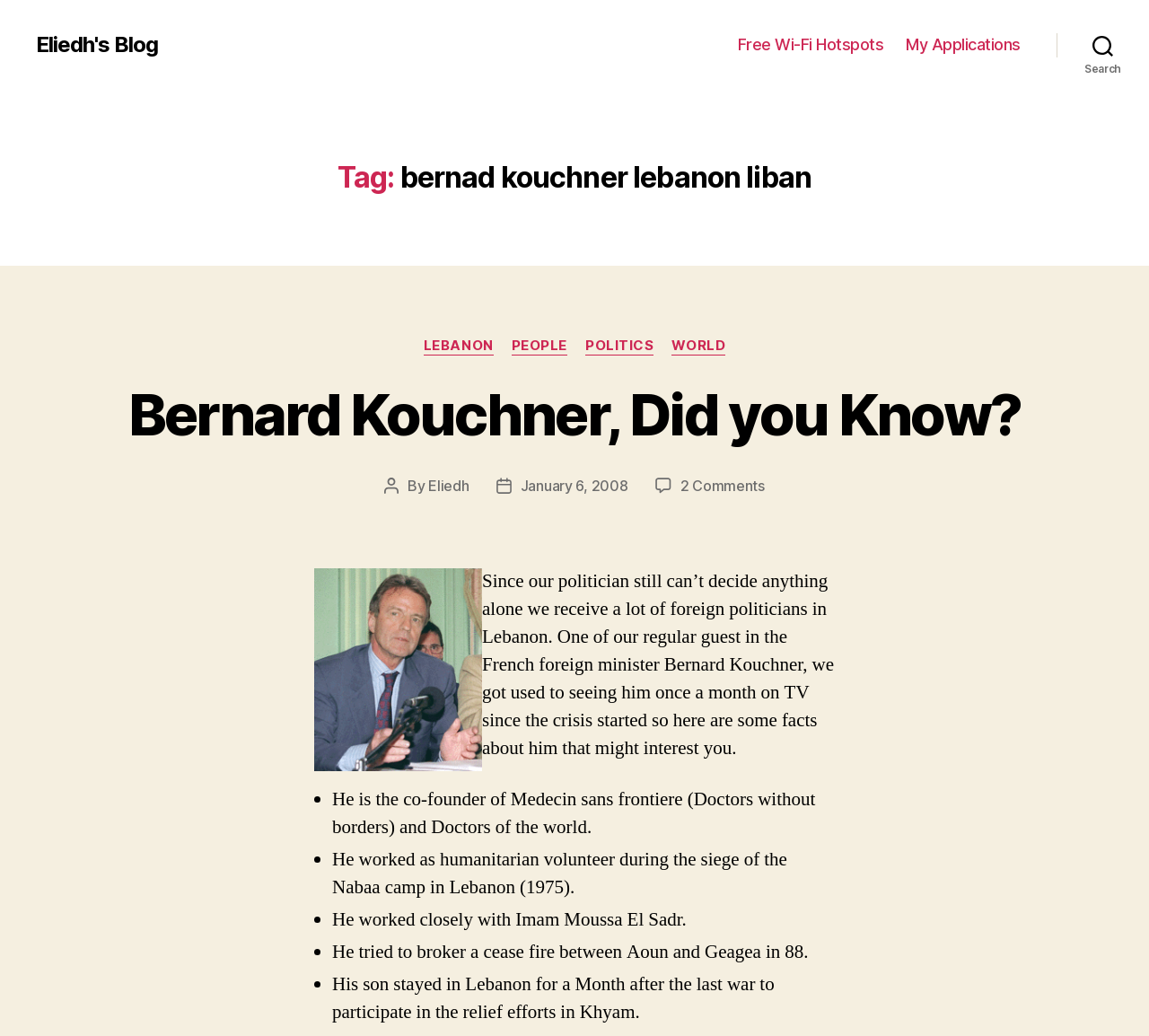Identify the main heading of the webpage and provide its text content.

Tag: bernad kouchner lebanon liban